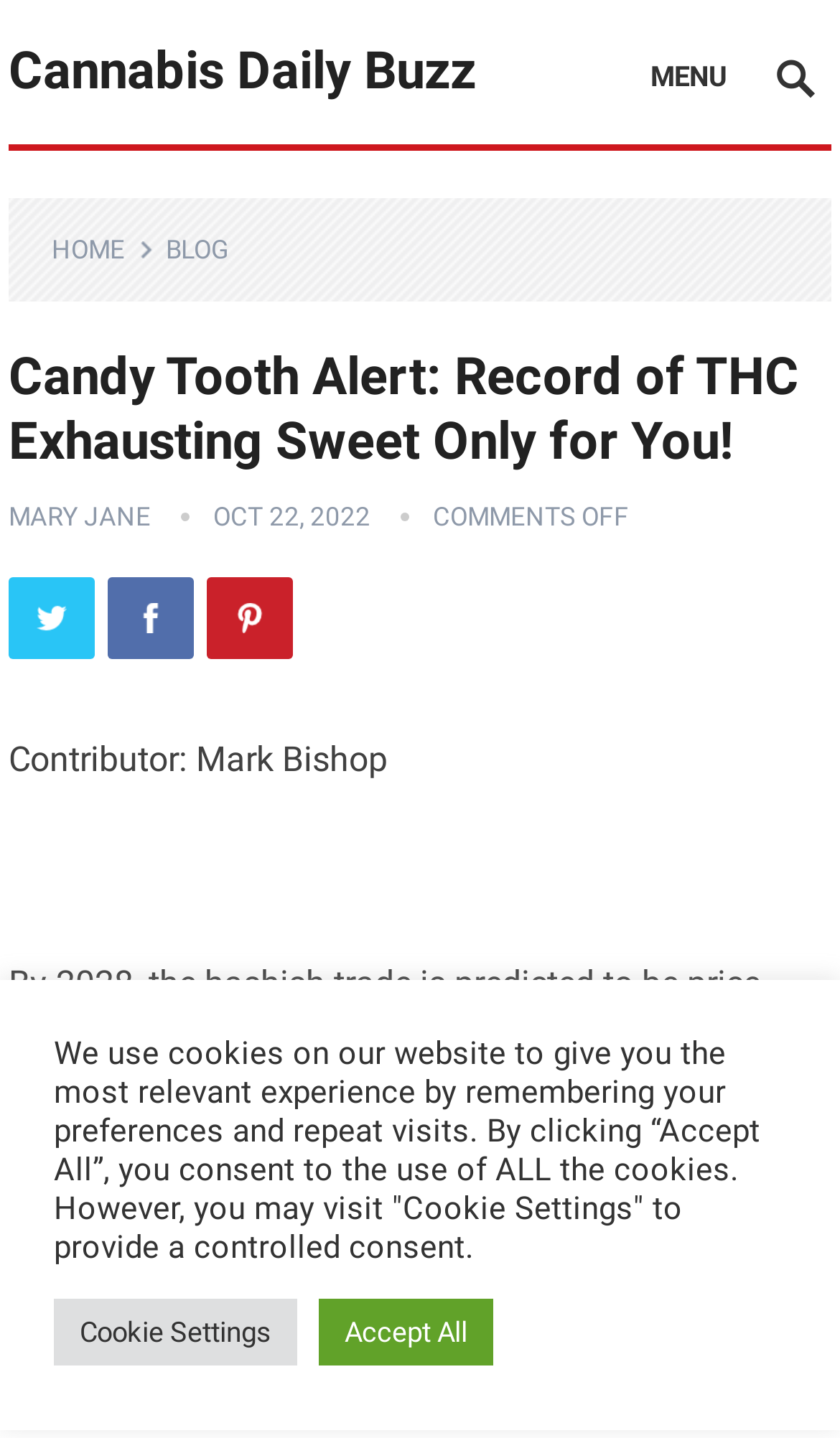Specify the bounding box coordinates for the region that must be clicked to perform the given instruction: "Click the BLOG link".

[0.197, 0.163, 0.307, 0.184]